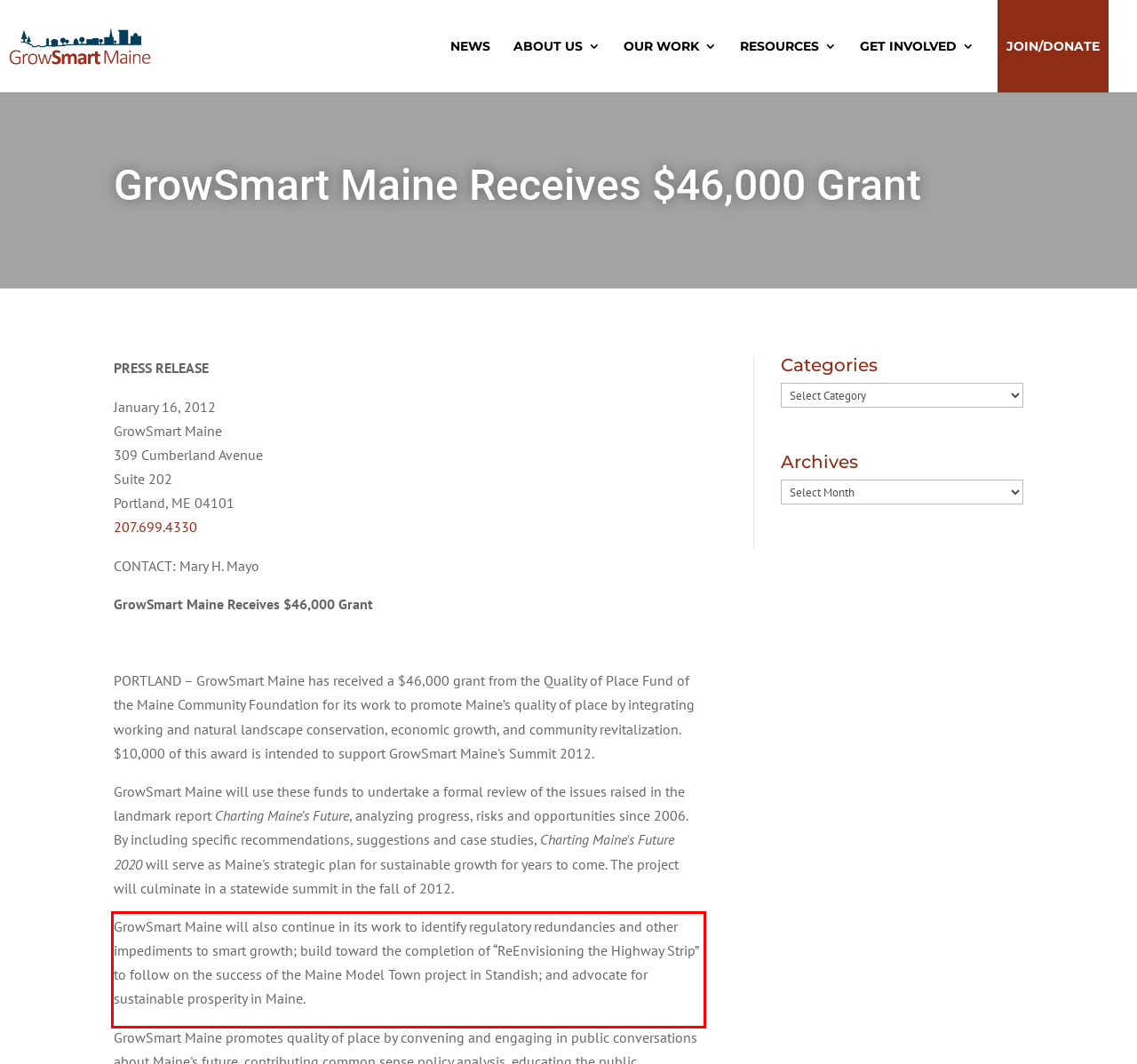You have a screenshot of a webpage, and there is a red bounding box around a UI element. Utilize OCR to extract the text within this red bounding box.

GrowSmart Maine will also continue in its work to identify regulatory redundancies and other impediments to smart growth; build toward the completion of “ReEnvisioning the Highway Strip” to follow on the success of the Maine Model Town project in Standish; and advocate for sustainable prosperity in Maine.